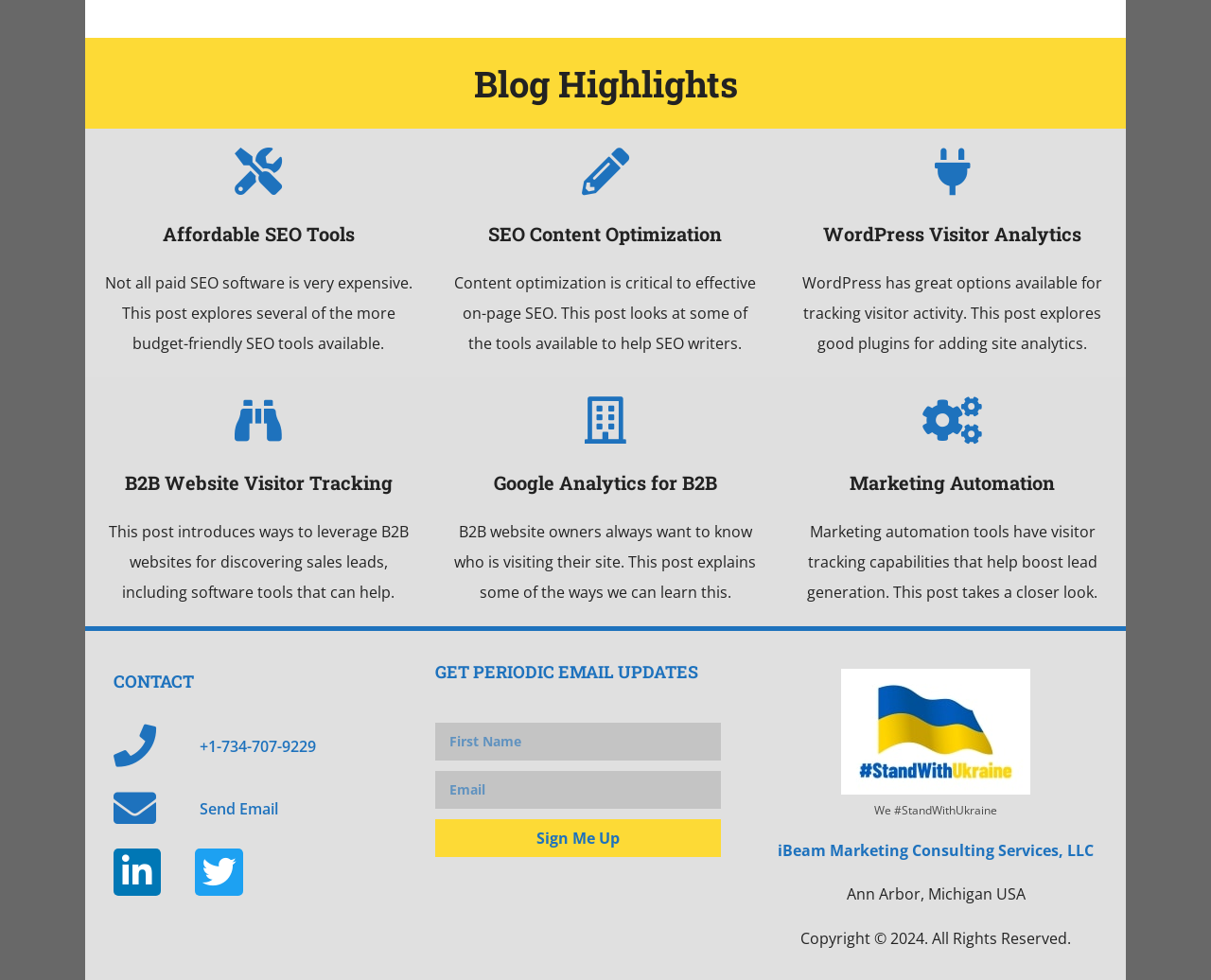Refer to the element description Twitter and identify the corresponding bounding box in the screenshot. Format the coordinates as (top-left x, top-left y, bottom-right x, bottom-right y) with values in the range of 0 to 1.

[0.161, 0.866, 0.201, 0.914]